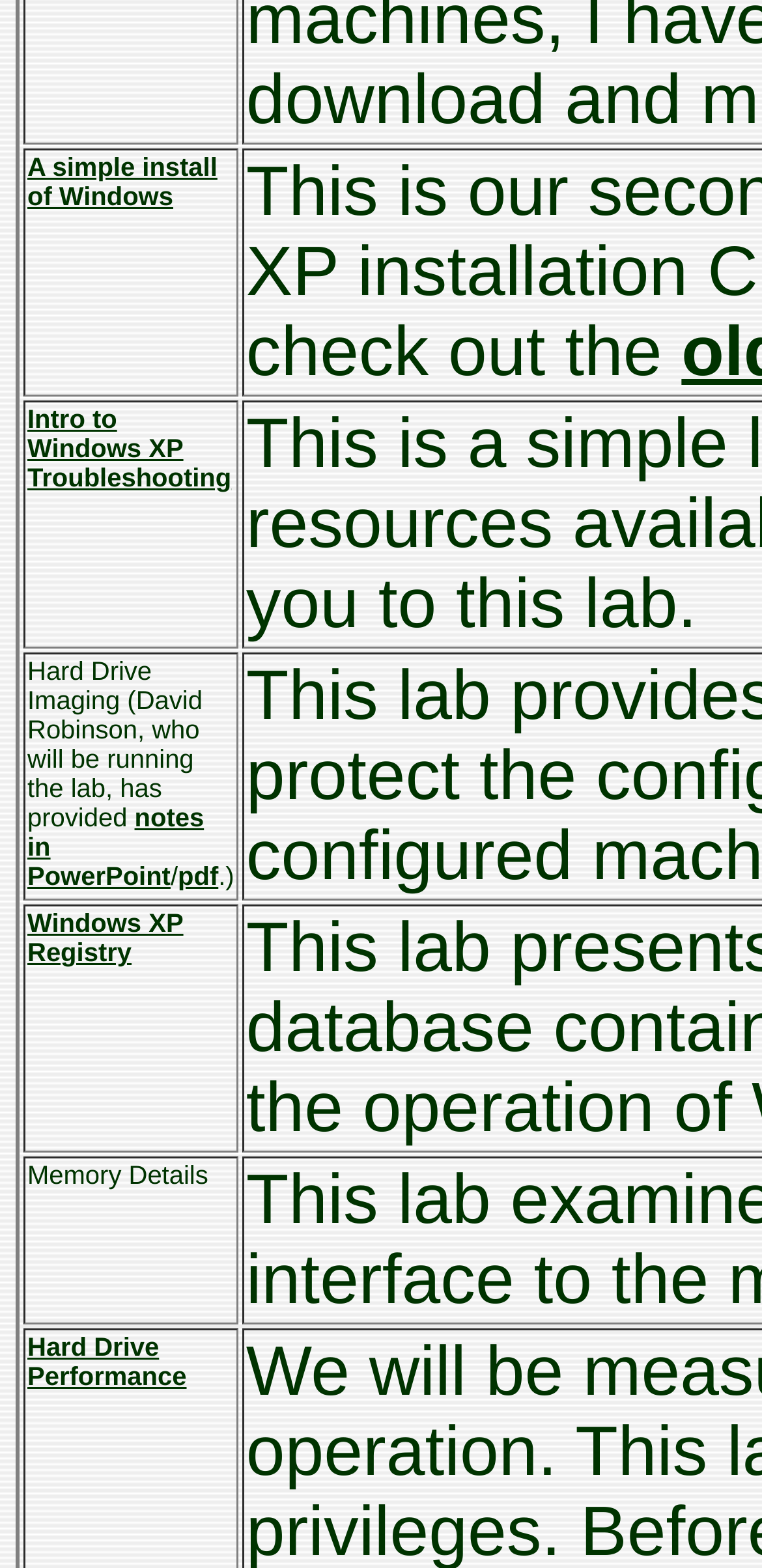How many grid cells are on the webpage?
Using the information from the image, give a concise answer in one word or a short phrase.

4